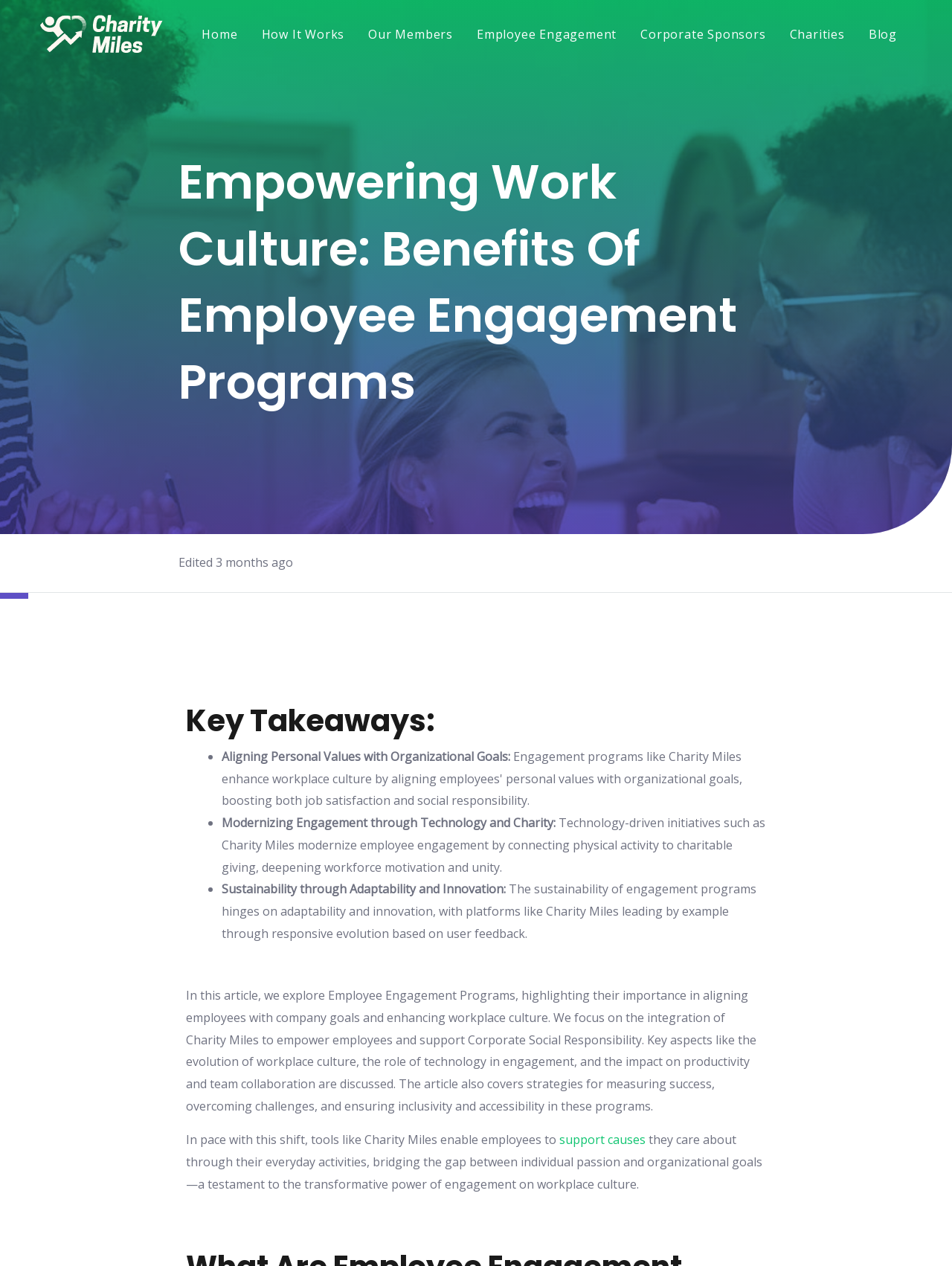Provide an in-depth caption for the webpage.

The webpage is about empowering work culture through employee engagement programs, with a focus on the benefits of integrating initiatives like Charity Miles. At the top, there is a navigation menu with links to "Home", "How It Works", "Our Members", "Employee Engagement", "Corporate Sponsors", "Charities", and "Blog". 

Below the navigation menu, there is a heading that reads "Empowering Work Culture: Benefits Of Employee Engagement Programs". To the left of this heading, there is a link to "Charity Miles" accompanied by an image. 

Further down, there is a section with a heading "Key Takeaways". This section contains a list of three points, each marked with a bullet point. The first point discusses aligning personal values with organizational goals, the second point talks about modernizing engagement through technology and charity, and the third point highlights the importance of sustainability through adaptability and innovation.

Below the "Key Takeaways" section, there is a lengthy paragraph that summarizes the article, which explores the importance of employee engagement programs in aligning employees with company goals and enhancing workplace culture. The article also discusses the integration of Charity Miles to empower employees and support Corporate Social Responsibility.

Finally, there is another paragraph that continues the discussion on the transformative power of engagement on workplace culture, with a link to "support causes" in the middle of the text.